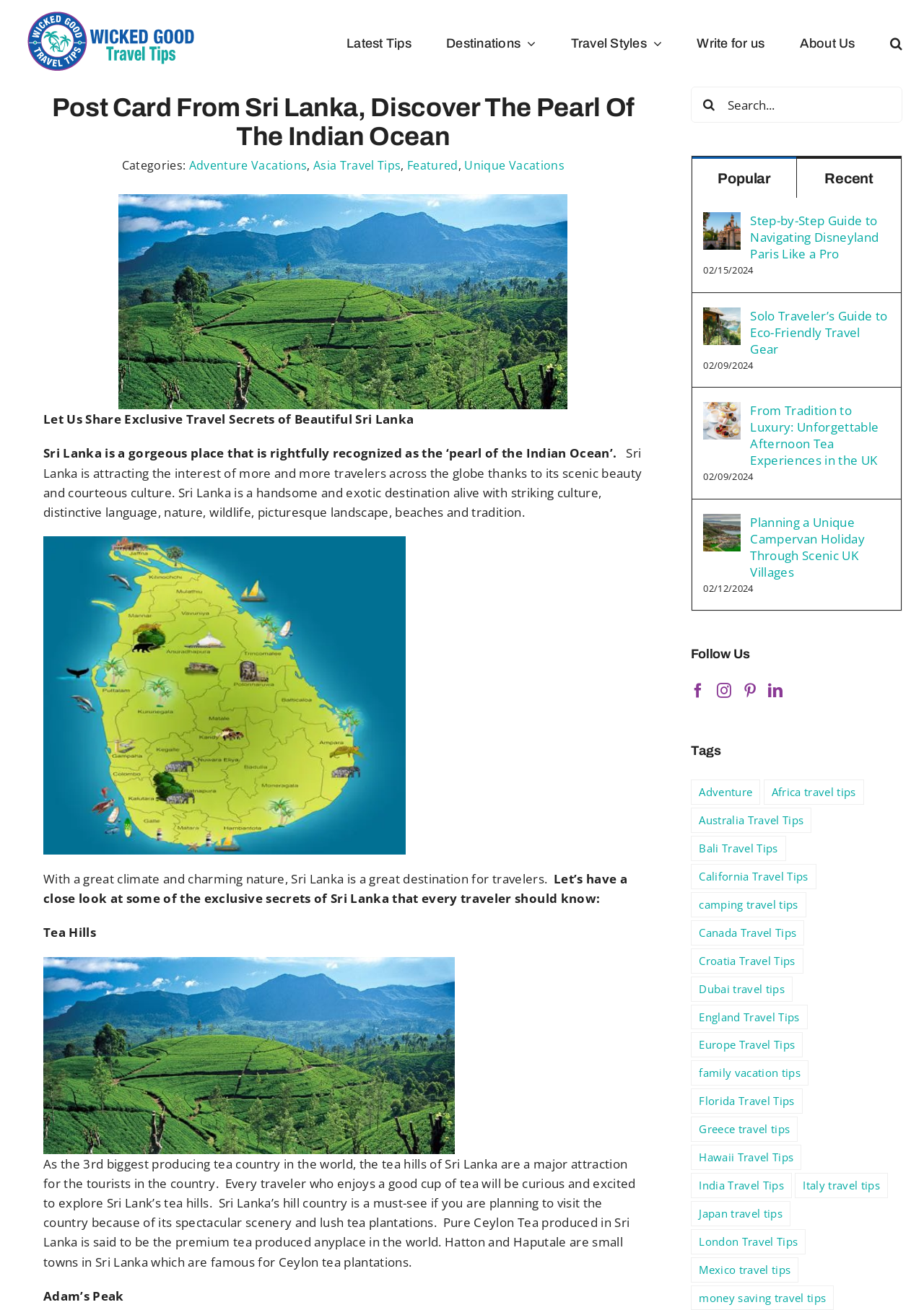What is the purpose of the 'Search' button? Look at the image and give a one-word or short phrase answer.

To search for articles